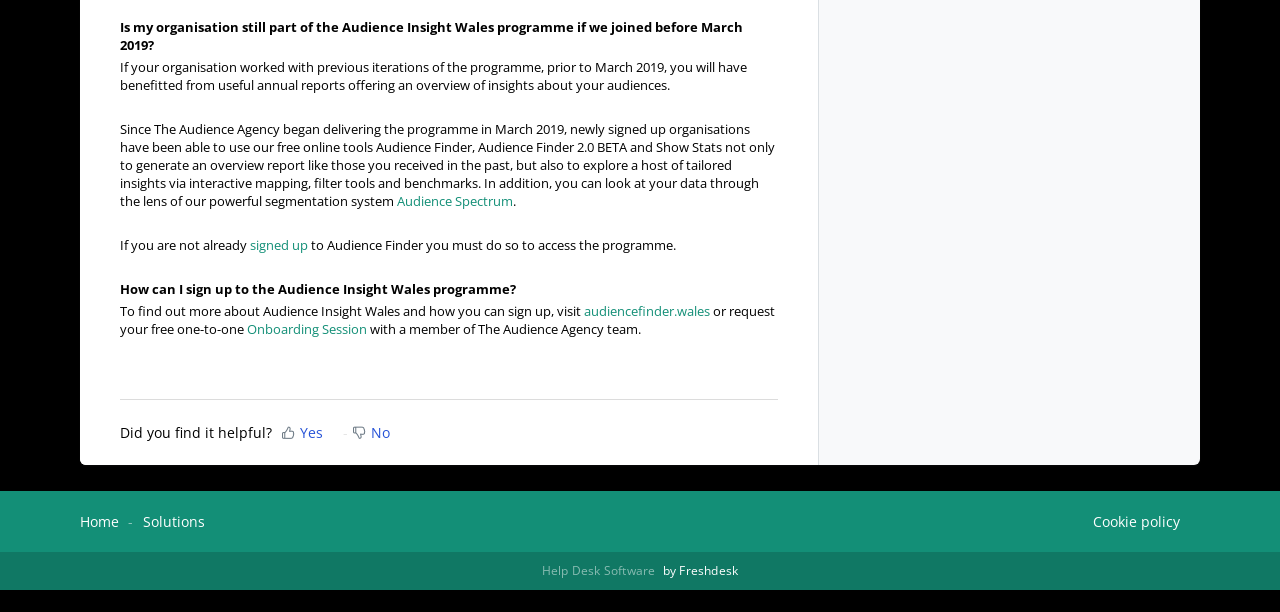Please locate the bounding box coordinates of the element's region that needs to be clicked to follow the instruction: "Request an Onboarding Session". The bounding box coordinates should be provided as four float numbers between 0 and 1, i.e., [left, top, right, bottom].

[0.193, 0.523, 0.287, 0.552]